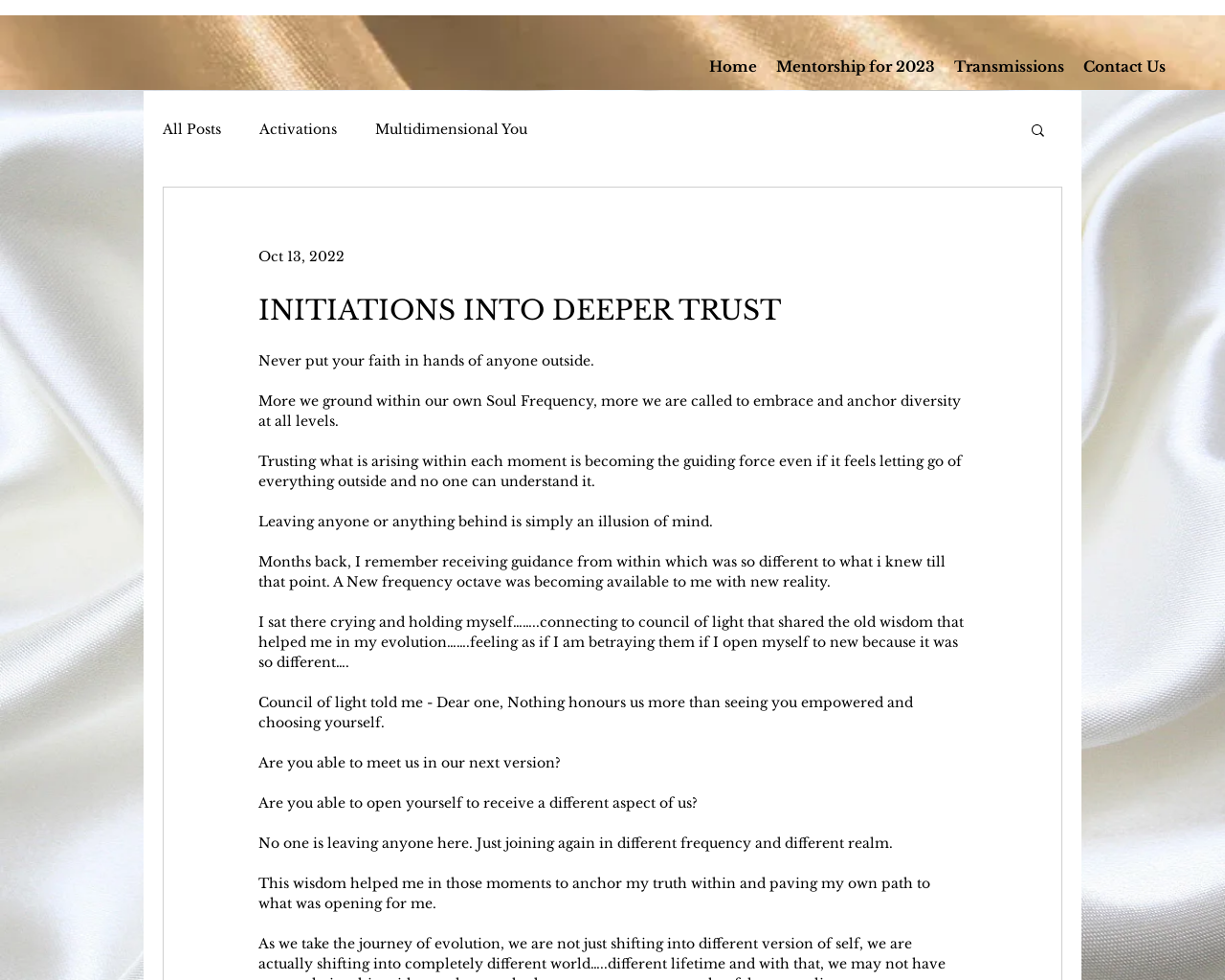What is the date mentioned on the webpage?
Based on the image, give a concise answer in the form of a single word or short phrase.

Oct 13, 2022